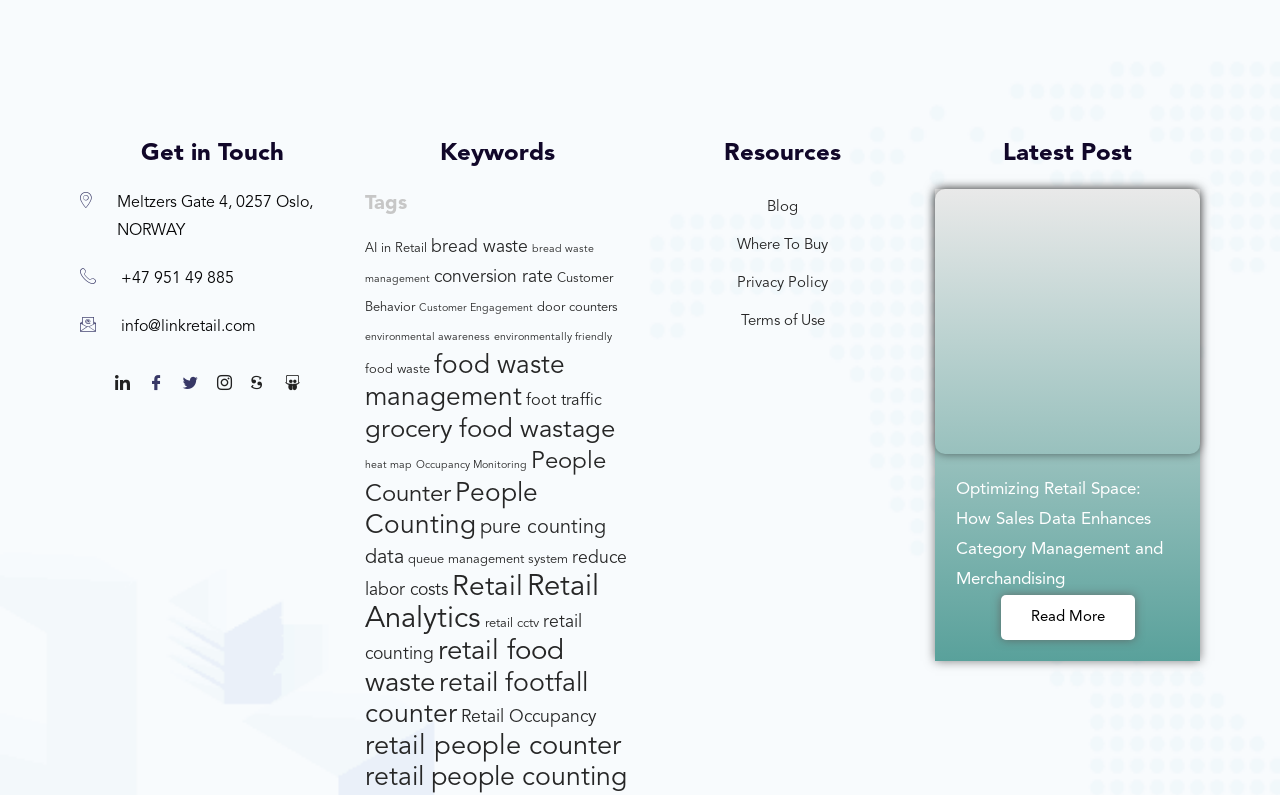Determine the bounding box coordinates of the region to click in order to accomplish the following instruction: "Visit the 'Blog'". Provide the coordinates as four float numbers between 0 and 1, specifically [left, top, right, bottom].

[0.508, 0.238, 0.715, 0.286]